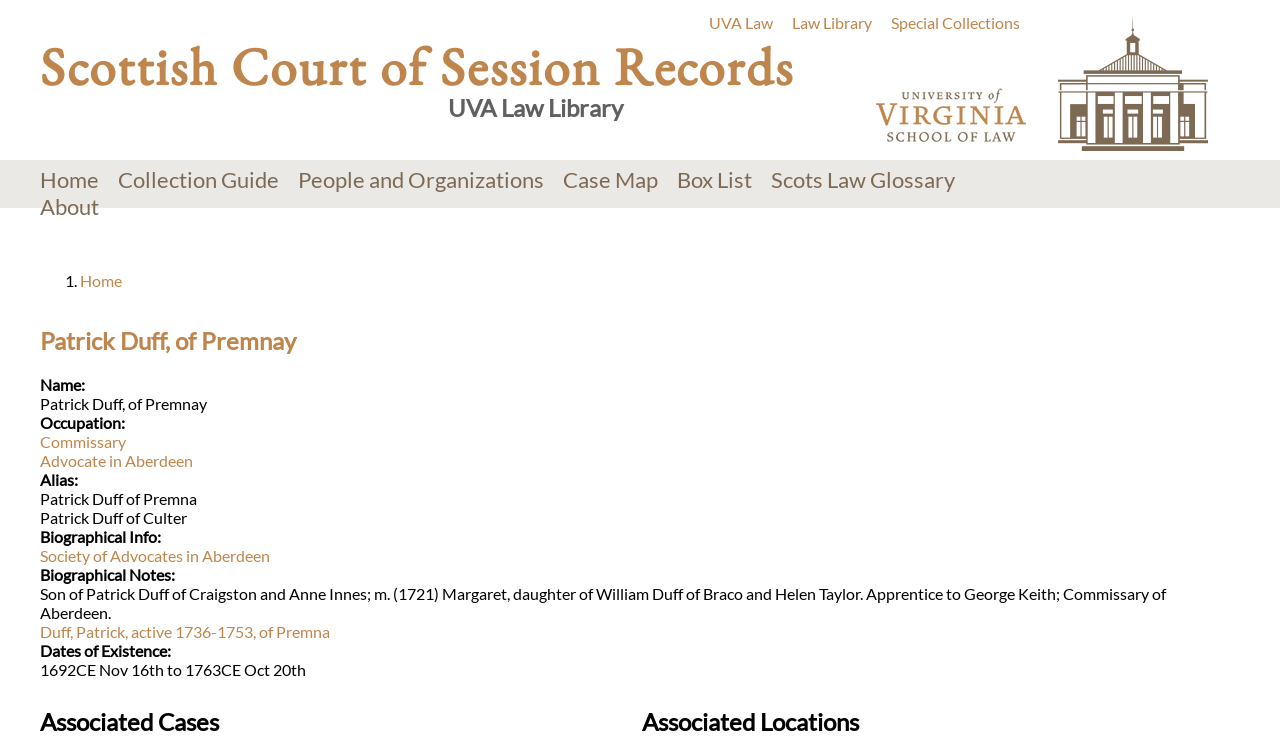Generate a comprehensive description of the contents of the webpage.

The webpage is about the Scottish Court of Session Records, with a focus on Patrick Duff, of Premnay. At the top, there are three links to "UVA Law", "Law Library", and "Special Collections", followed by a link to "University of Virginia Law Library Special Collections" with an accompanying image. To the right of these links, there is an image of the University of Virginia Law School.

Below these elements, there is a prominent heading "Scottish Court of Session Records" with a link to the same title. To the right of this heading, there is a main menu with links to "Home", "Collection Guide", "People and Organizations", "Case Map", "Box List", "Scots Law Glossary", and "About".

Below the main menu, there is a "You are here" section with a link to "Home" and a breadcrumb trail indicating the current location. The main content of the page is an article about Patrick Duff, of Premnay, with a heading and a link to the same title. The article contains various sections, including "Name", "Occupation", "Alias", "Biographical Info", "Biographical Notes", and "Dates of Existence", each with corresponding text and links.

To the right of the article, there are two headings, "Associated Cases" and "Associated Locations", but no corresponding content is visible. Overall, the webpage appears to be a detailed record of Patrick Duff, of Premnay, with links to related resources and collections.